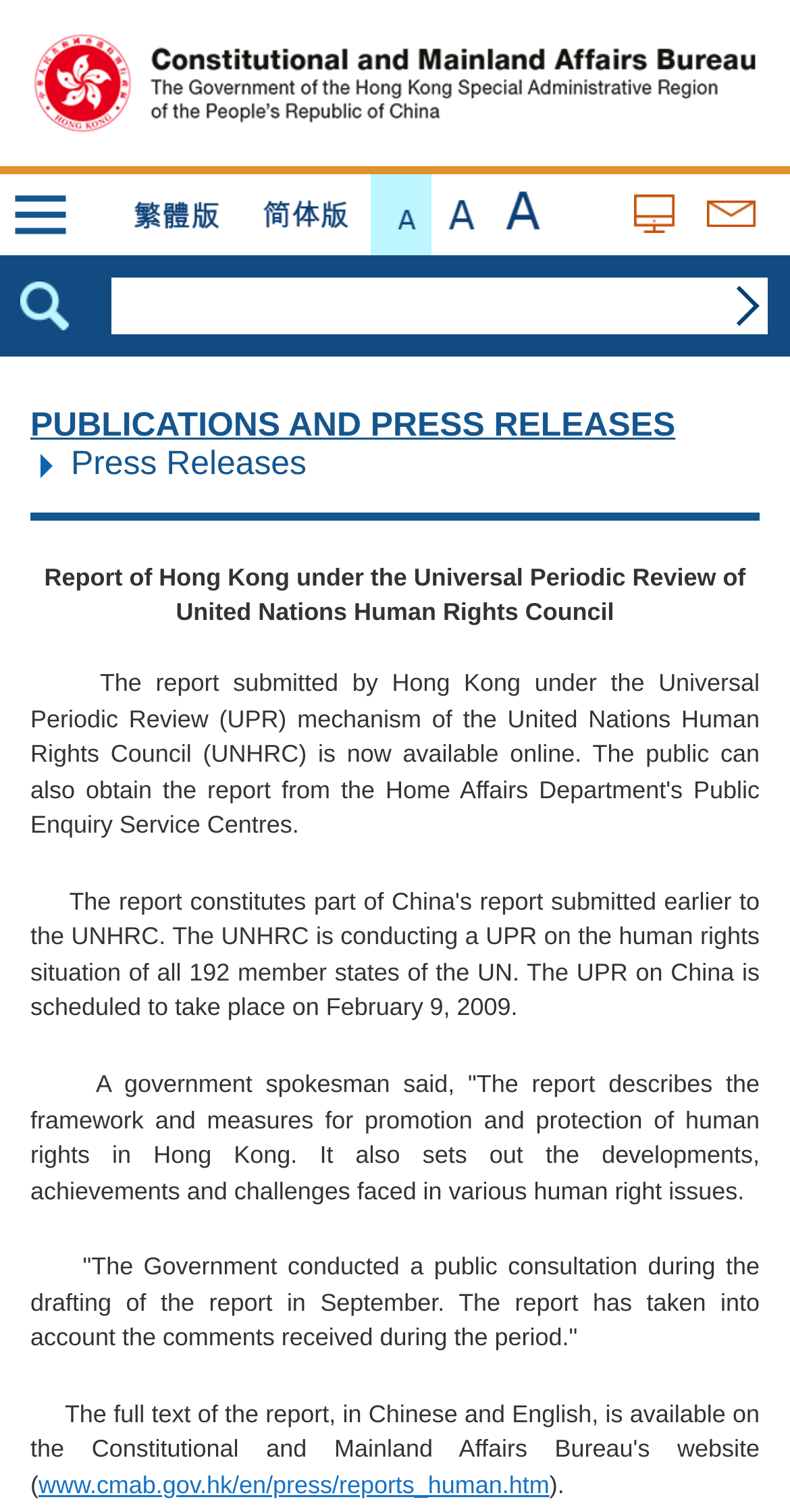Please give a one-word or short phrase response to the following question: 
What is the purpose of the textbox?

Search